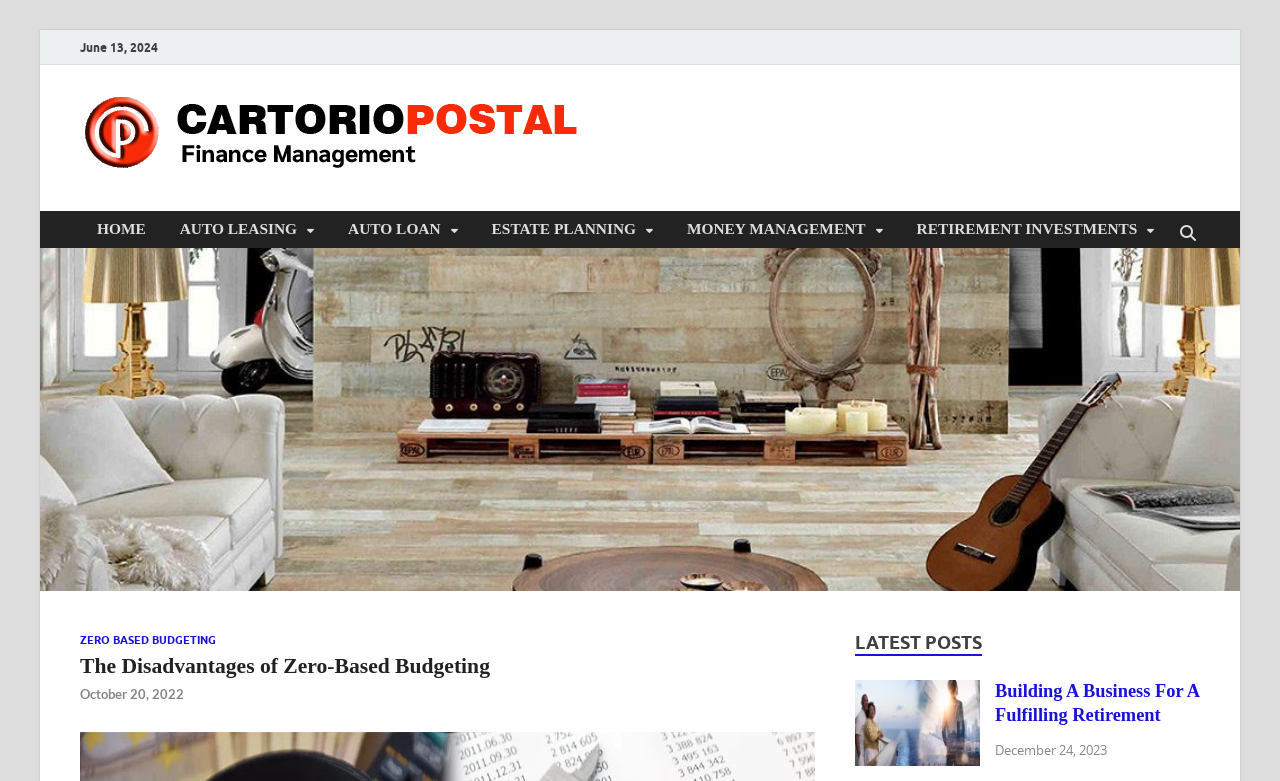Please determine the bounding box coordinates for the element with the description: "CP-Finance".

[0.468, 0.142, 0.623, 0.202]